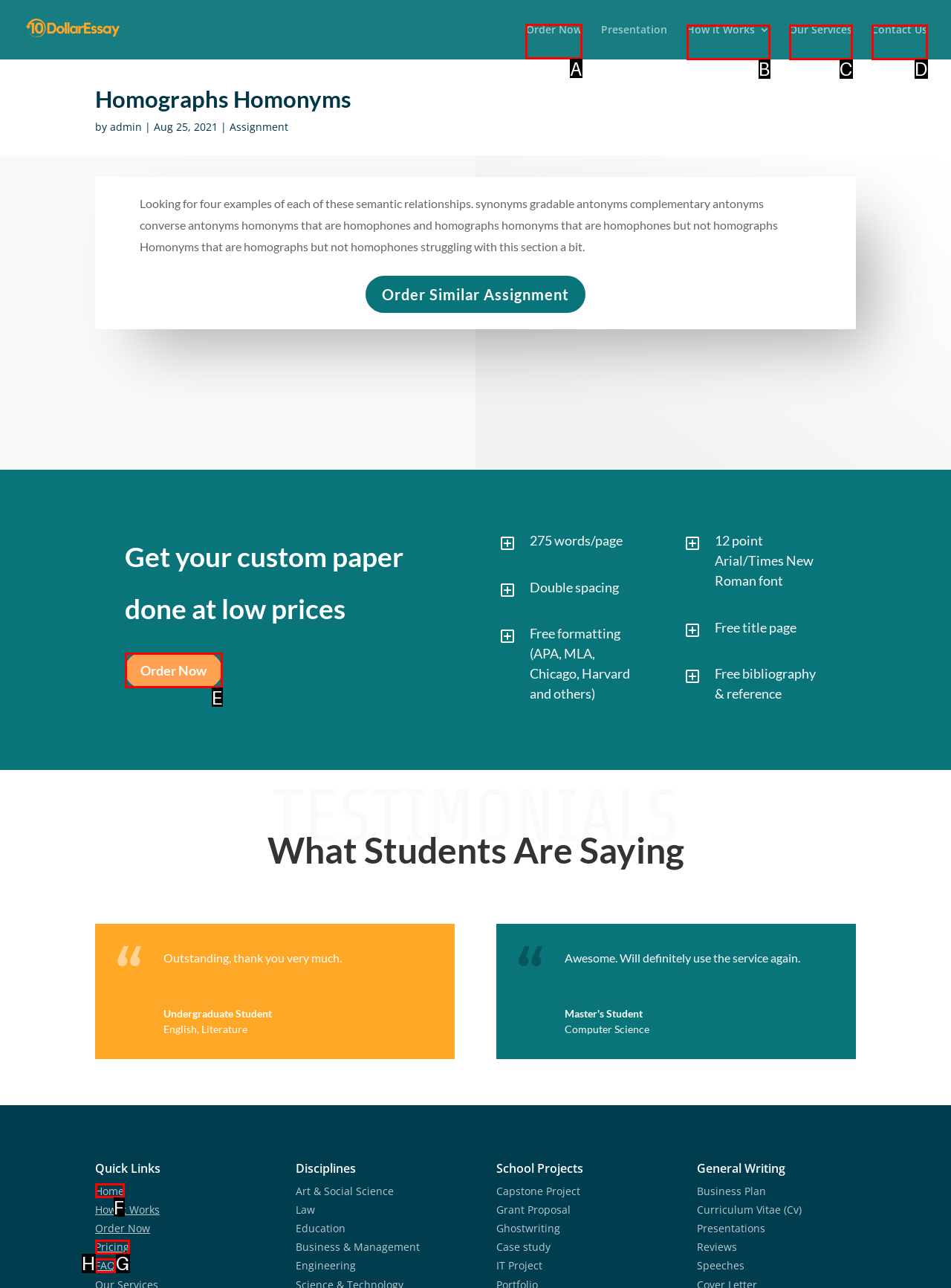Identify the letter of the UI element needed to carry out the task: Click on Order Now
Reply with the letter of the chosen option.

A